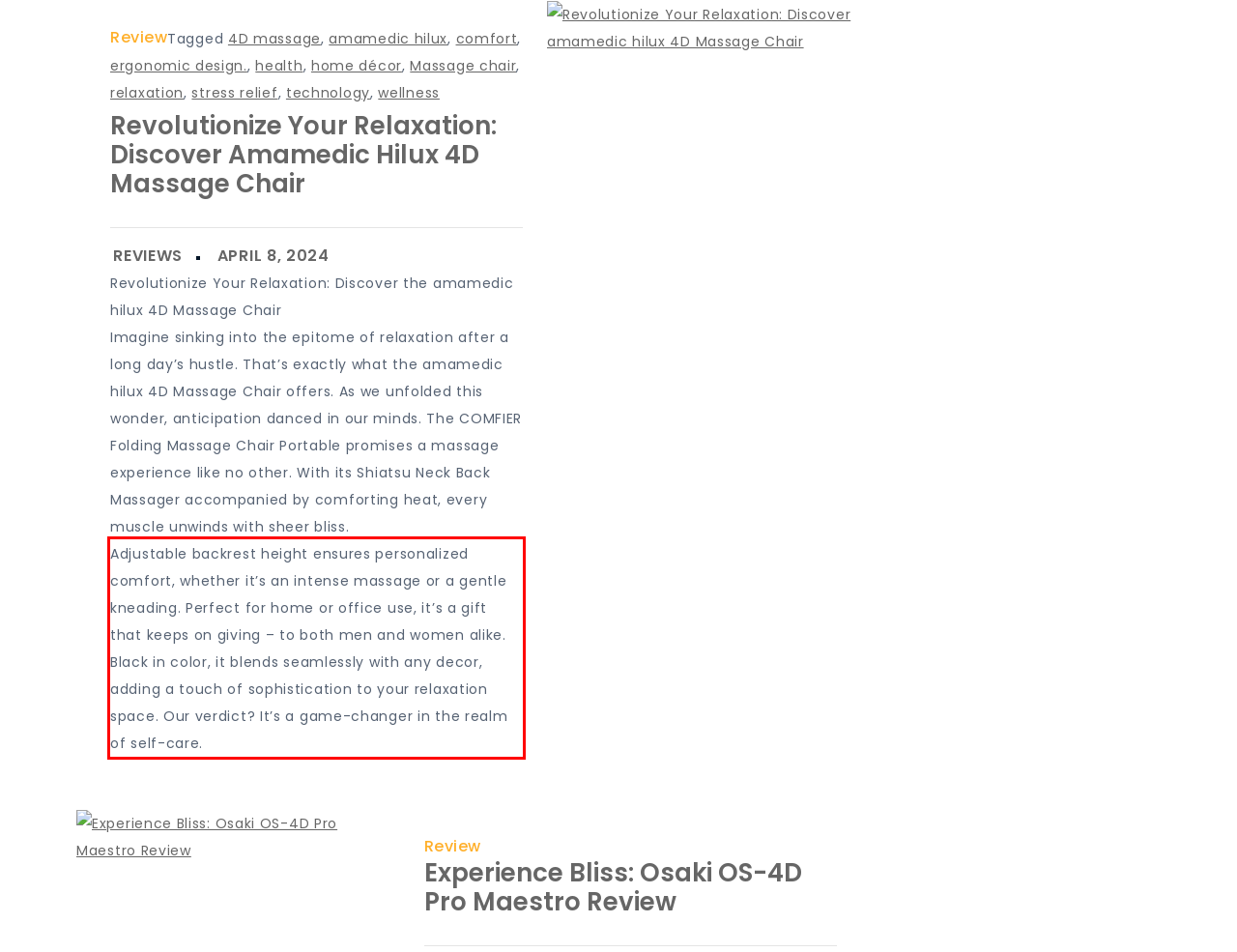You have a screenshot of a webpage where a UI element is enclosed in a red rectangle. Perform OCR to capture the text inside this red rectangle.

Adjustable backrest height ensures personalized comfort, whether it’s an intense massage or a gentle kneading. Perfect for home or office use, it’s a gift that keeps on giving – to both men and women alike. Black in color, it blends seamlessly with any decor, adding a touch of sophistication to your relaxation space. Our verdict? It’s a game-changer in the realm of self-care.